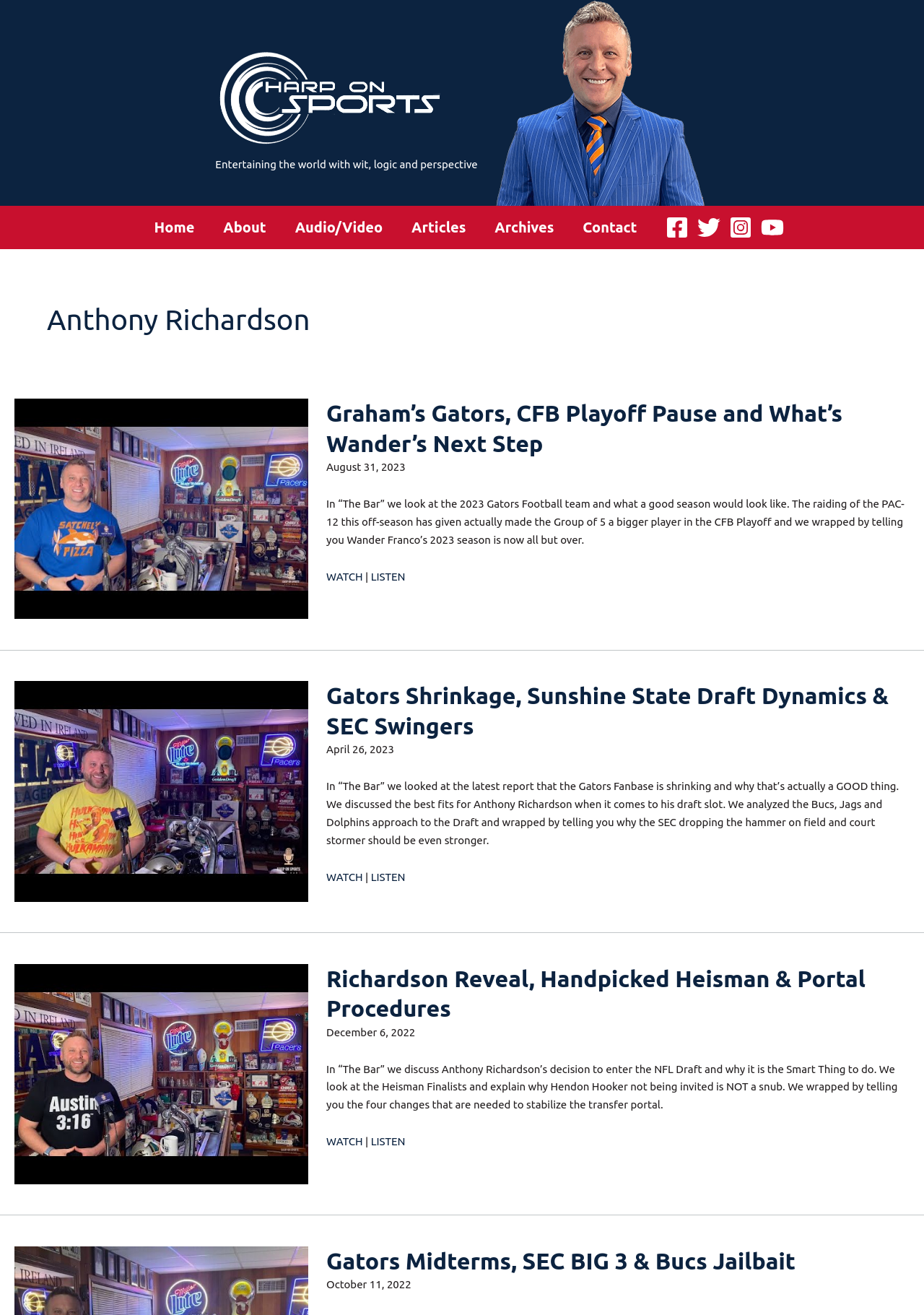Produce an elaborate caption capturing the essence of the webpage.

The webpage is about Anthony Richardson and Harp On Sports. At the top left, there is a logo of Harp On Sports, accompanied by a tagline "Entertaining the world with wit, logic and perspective". Below the logo, there is a headshot of Seth Harp. To the right of the logo, there is a navigation menu with links to Home, About, Audio/Video, Articles, Archives, and Contact.

On the top right, there are social media links to Facebook, Twitter, Instagram, and YouTube, each represented by an icon. Below the navigation menu, there is a heading "Anthony Richardson" in a large font.

The main content of the webpage is a series of articles or podcast episodes, each with a heading, a brief description, and links to watch or listen. There are four episodes in total, each with a similar layout. The episodes are separated by horizontal lines.

The first episode is titled "Graham’s Gators, CFB Playoff Pause and What’s Wander’s Next Step" and has a brief description about the 2023 Gators Football team and the CFB Playoff. The second episode is titled "Gators Shrinkage, Sunshine State Draft Dynamics & SEC Swingers" and discusses the Gators fanbase, draft dynamics, and SEC rules. The third episode is titled "Richardson Reveal, Handpicked Heisman & Portal Procedures" and talks about Anthony Richardson's decision to enter the NFL Draft, Heisman finalists, and transfer portal procedures. The fourth episode is titled "Gators Midterms, SEC BIG 3 & Bucs Jailbait" and discusses the Gators' midseason performance, SEC teams, and the Buccaneers.

Each episode has a date stamp and a brief summary, followed by links to watch or listen to the episode. The layout is clean and easy to navigate, with clear headings and concise descriptions.